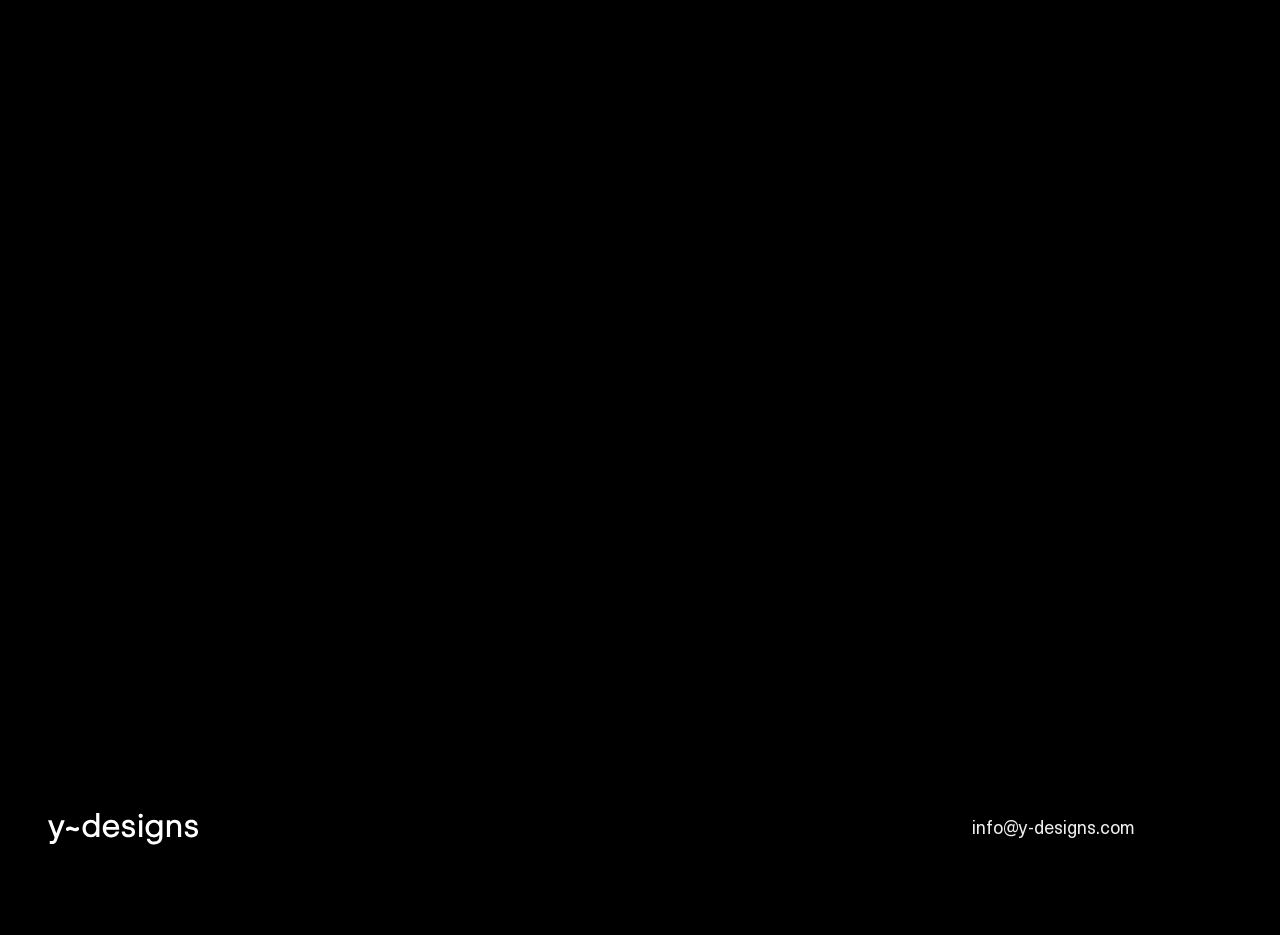Using the description "Workwear", predict the bounding box of the relevant HTML element.

None